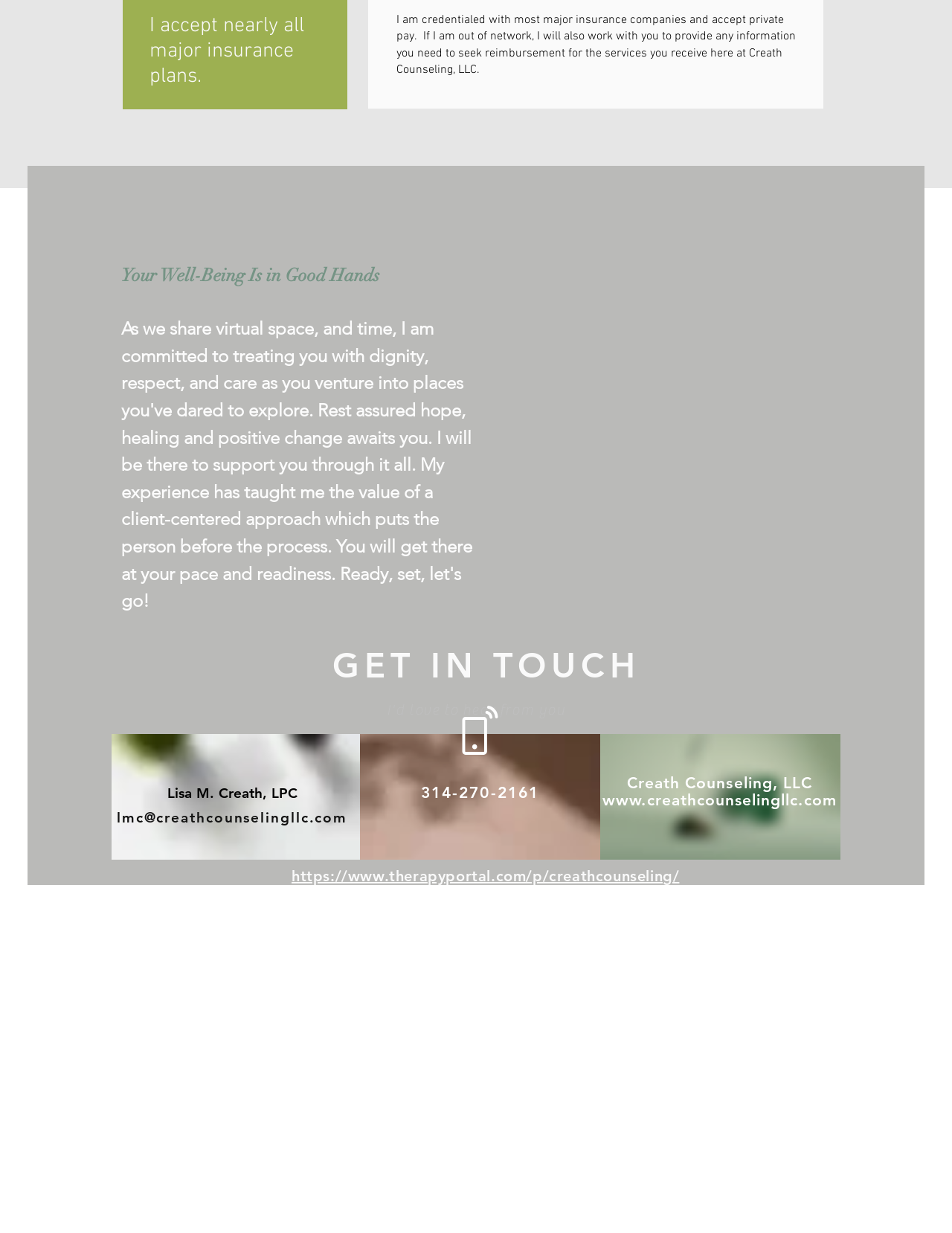What is the name of the counseling service?
Please answer the question as detailed as possible based on the image.

I found the name of the counseling service by looking at the StaticText element with the text 'Creath Counseling, LLC' located at [0.659, 0.627, 0.853, 0.643]. This text is likely to be the name of the service since it is prominently displayed on the page.